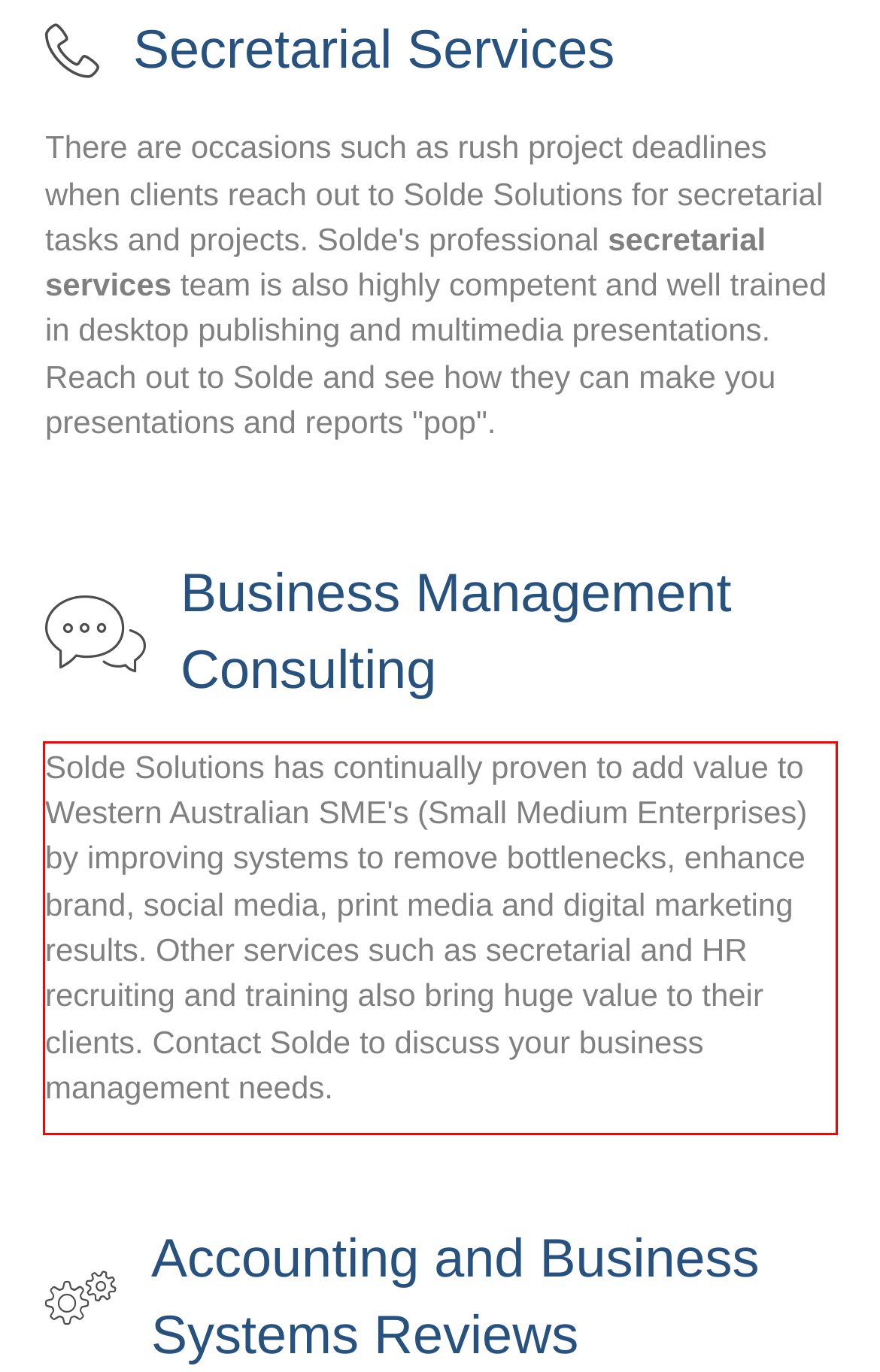Please examine the screenshot of the webpage and read the text present within the red rectangle bounding box.

Solde Solutions has continually proven to add value to Western Australian SME's (Small Medium Enterprises) by improving systems to remove bottlenecks, enhance brand, social media, print media and digital marketing results. Other services such as secretarial and HR recruiting and training also bring huge value to their clients. Contact Solde to discuss your business management needs.